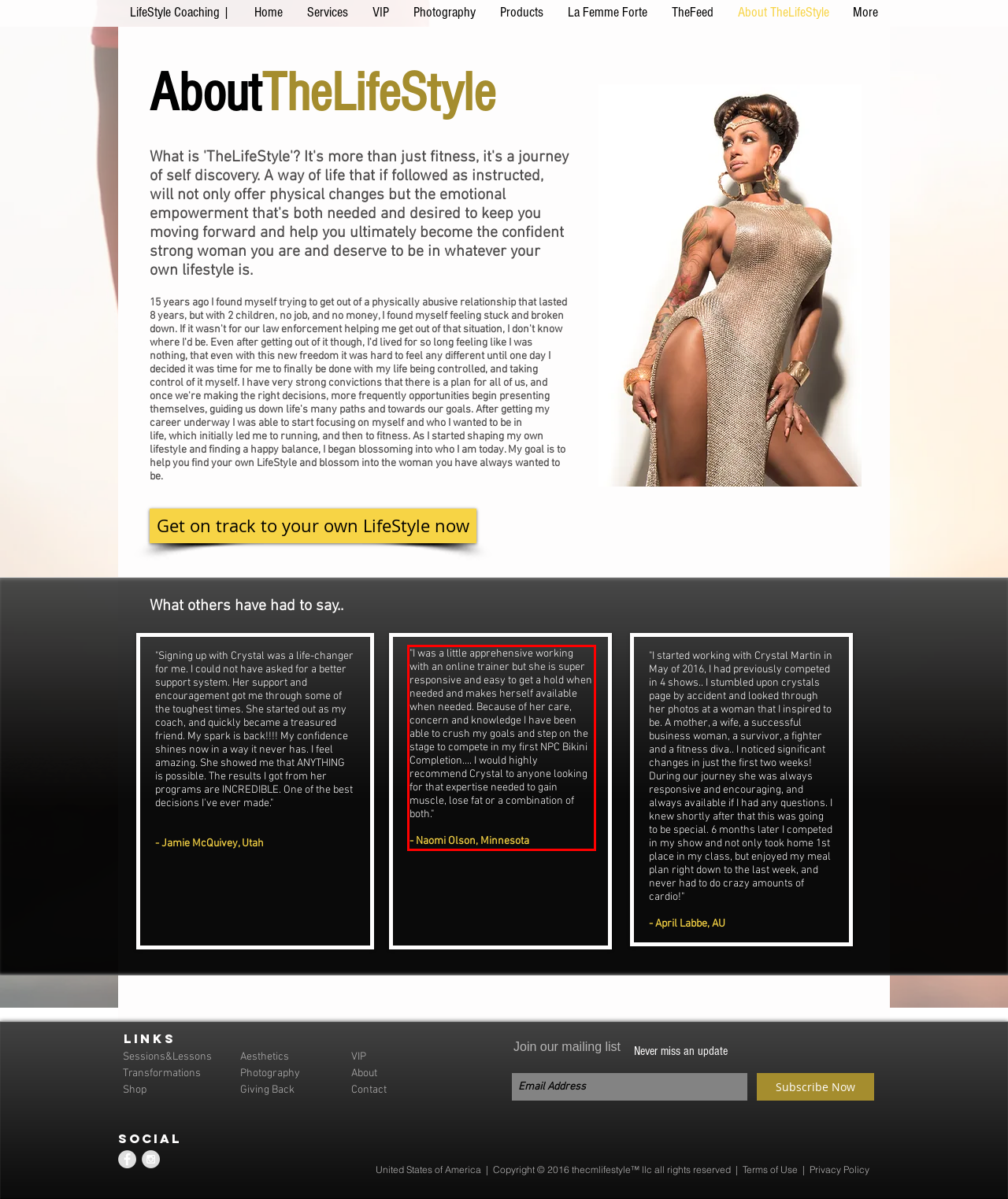Using the provided webpage screenshot, identify and read the text within the red rectangle bounding box.

"I was a little apprehensive working with an online trainer but she is super responsive and easy to get a hold when needed and makes herself available when needed. Because of her care, concern and knowledge I have been able to crush my goals and step on the stage to compete in my first NPC Bikini Completion.... I would highly recommend Crystal to anyone looking for that expertise needed to gain muscle, lose fat or a combination of both." - Naomi Olson, Minnesota